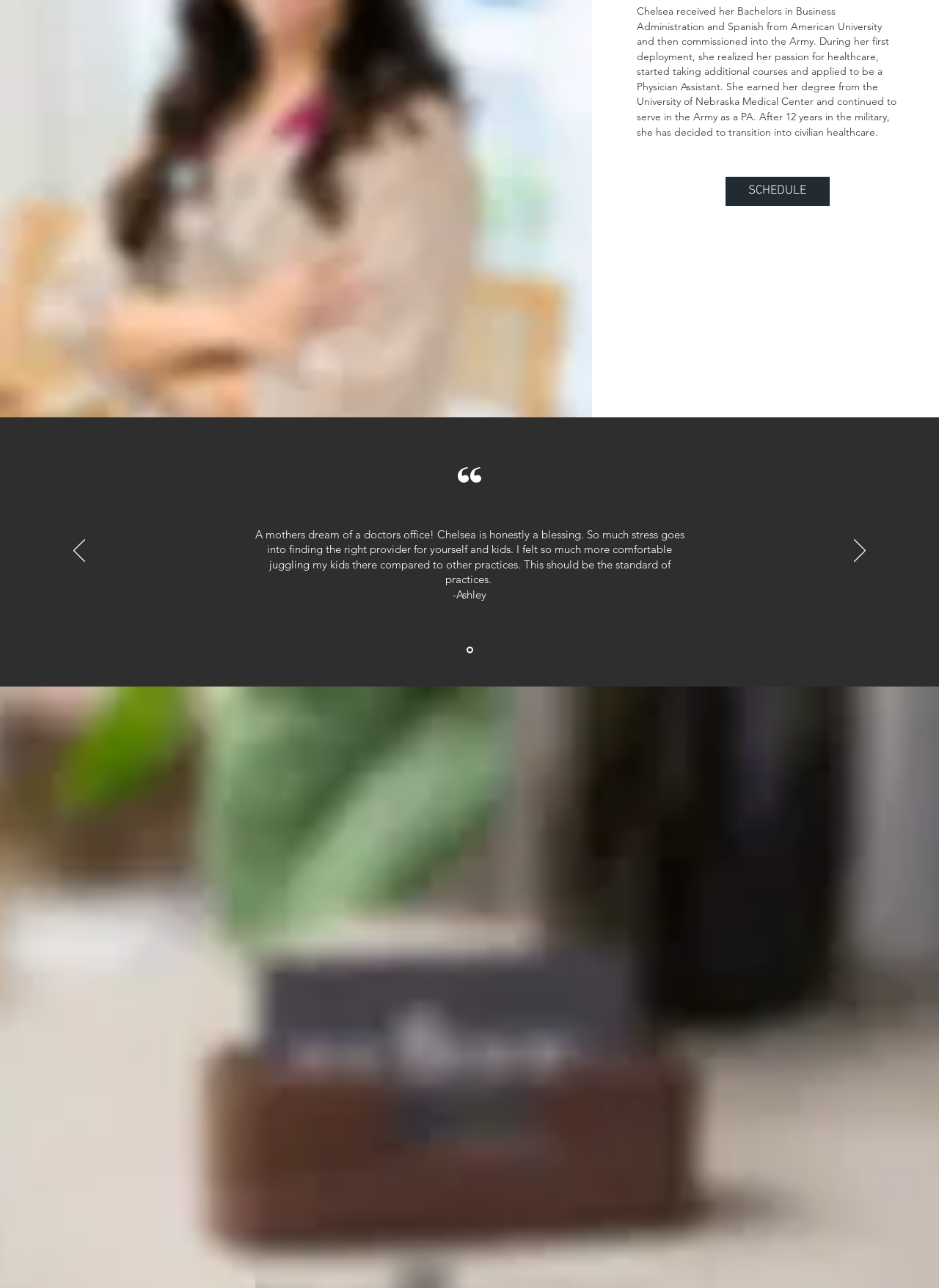Please specify the bounding box coordinates of the area that should be clicked to accomplish the following instruction: "Click the Submit button". The coordinates should consist of four float numbers between 0 and 1, i.e., [left, top, right, bottom].

[0.63, 0.853, 0.809, 0.867]